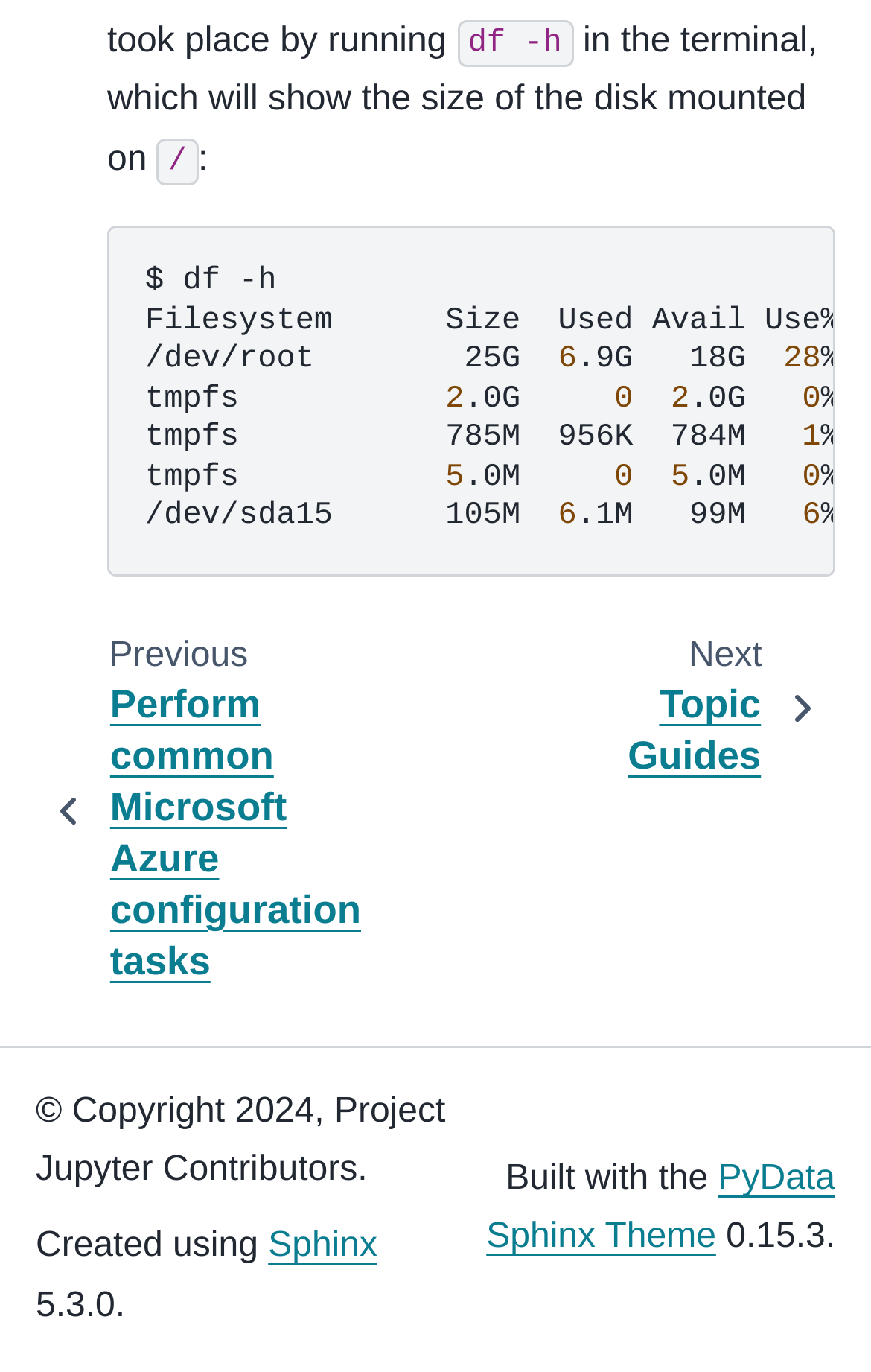Use one word or a short phrase to answer the question provided: 
What is the size of the /dev/root filesystem?

25G